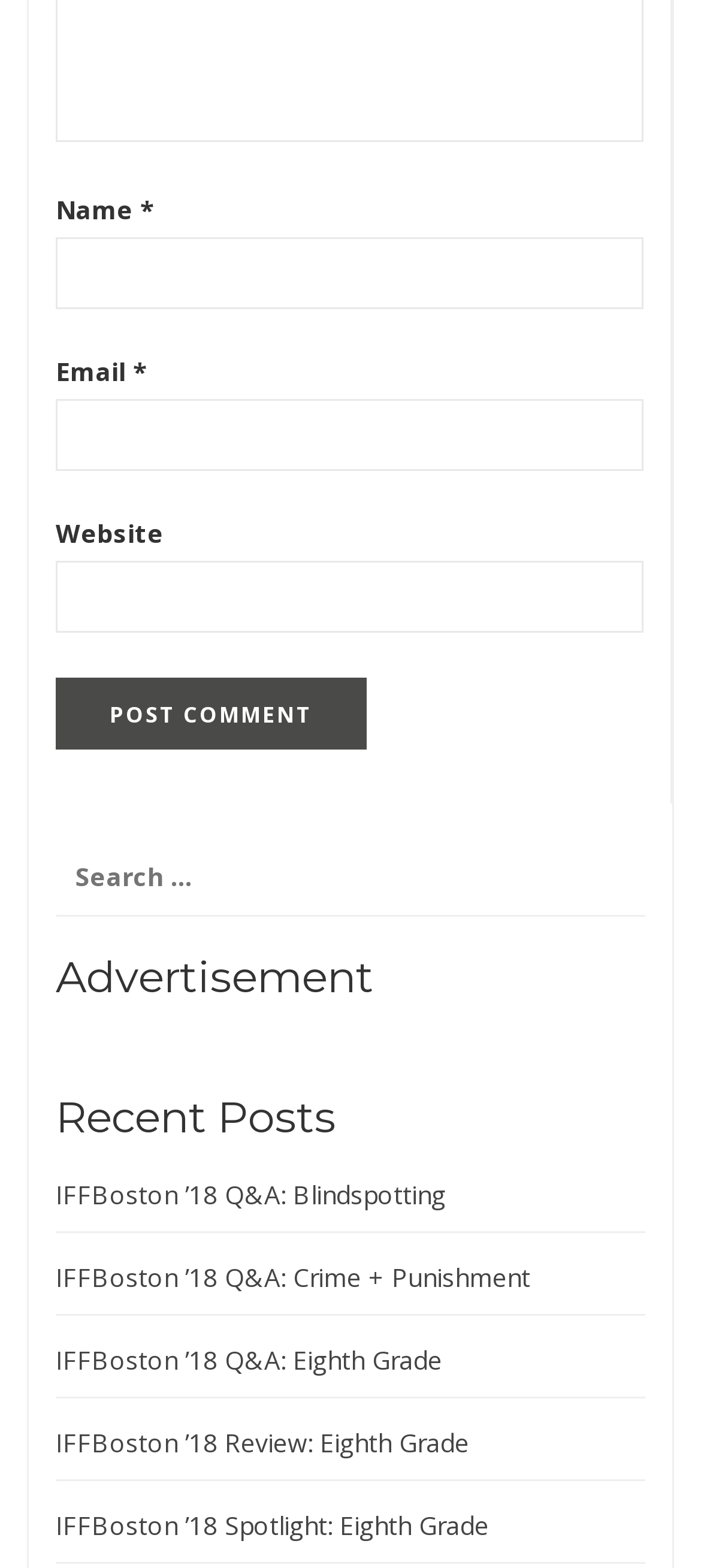Highlight the bounding box coordinates of the element you need to click to perform the following instruction: "Enter your name."

[0.079, 0.152, 0.918, 0.197]